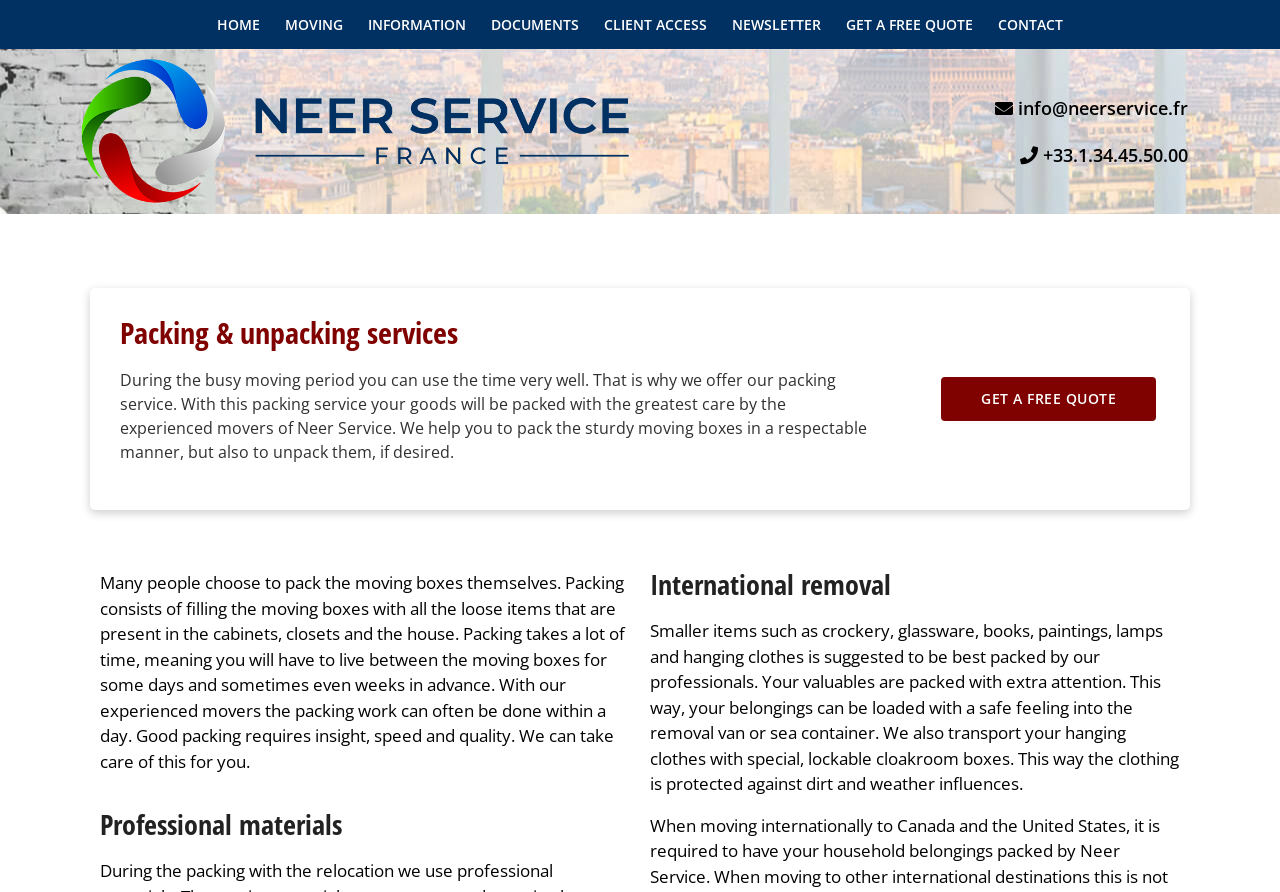Specify the bounding box coordinates of the element's region that should be clicked to achieve the following instruction: "Click the 'Legal Notice' link". The bounding box coordinates consist of four float numbers between 0 and 1, in the format [left, top, right, bottom].

None